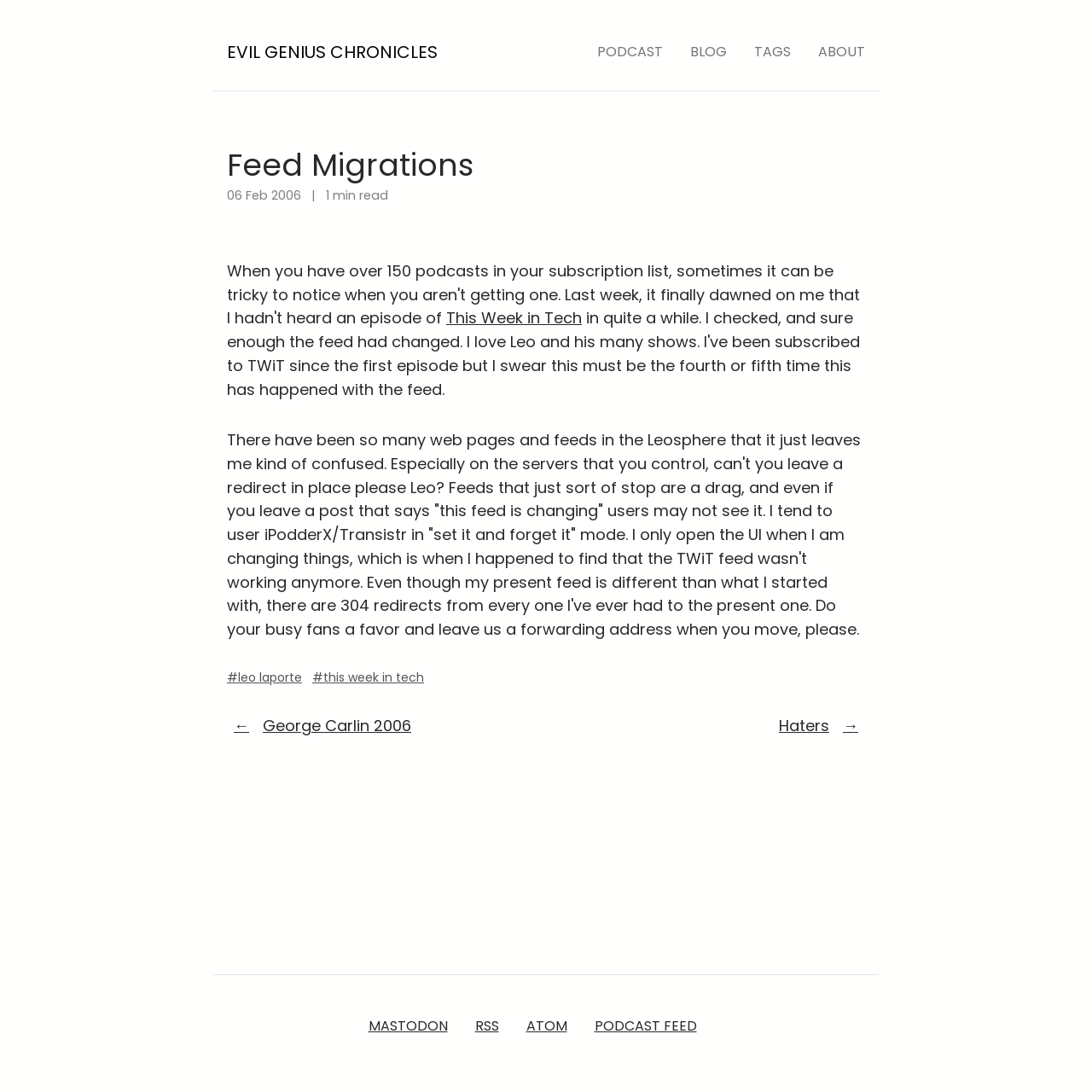Examine the image and give a thorough answer to the following question:
What is the estimated reading time of the article?

I found the estimated reading time of the article by looking at the static text element within the article section, which contains the text '1 min read'.